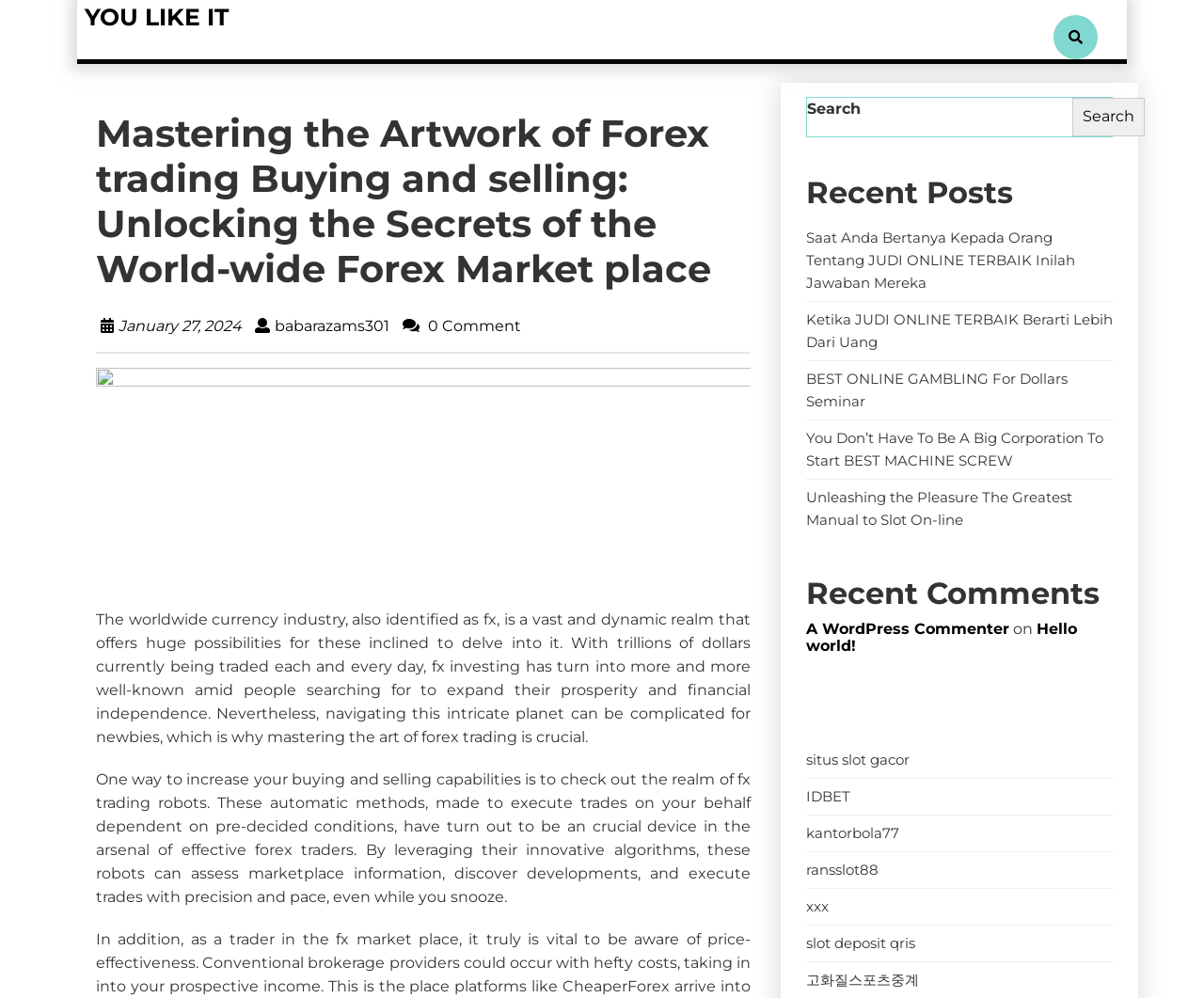Review the image closely and give a comprehensive answer to the question: What is the purpose of forex trading robots?

According to the article, forex trading robots are automatic systems that can execute trades on behalf of the user based on pre-determined conditions, leveraging their advanced algorithms to analyze market data, identify trends, and execute trades with precision and speed.